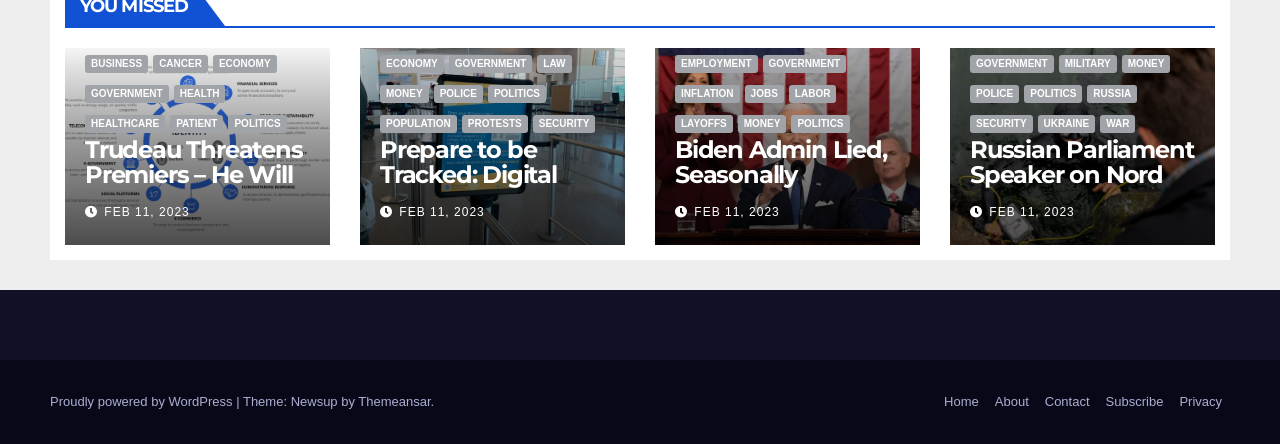What is the theme of the webpage?
Answer the question with a single word or phrase, referring to the image.

Newsup